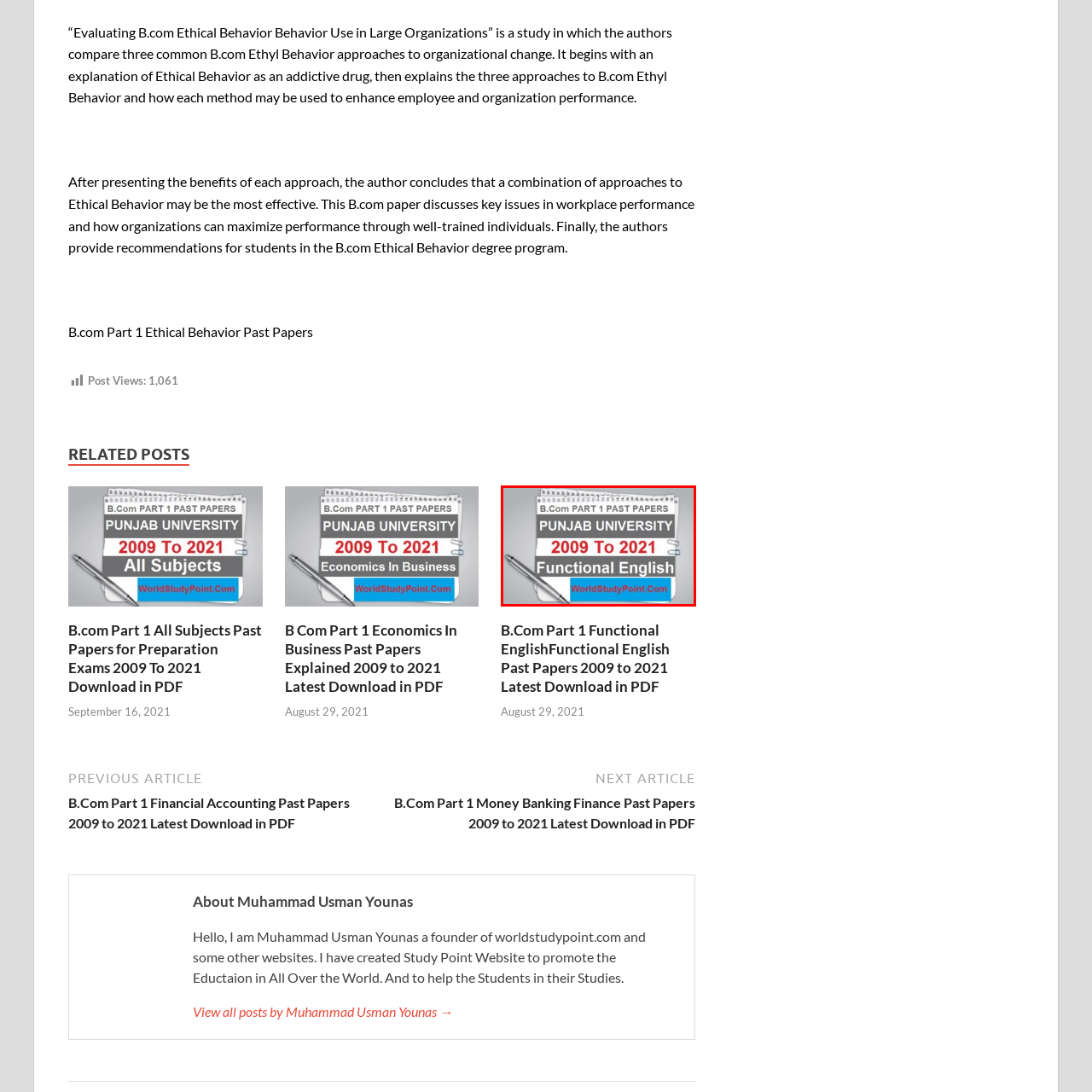Examine the picture highlighted with a red border, What is the purpose of the past papers? Please respond with a single word or phrase.

Exam preparation